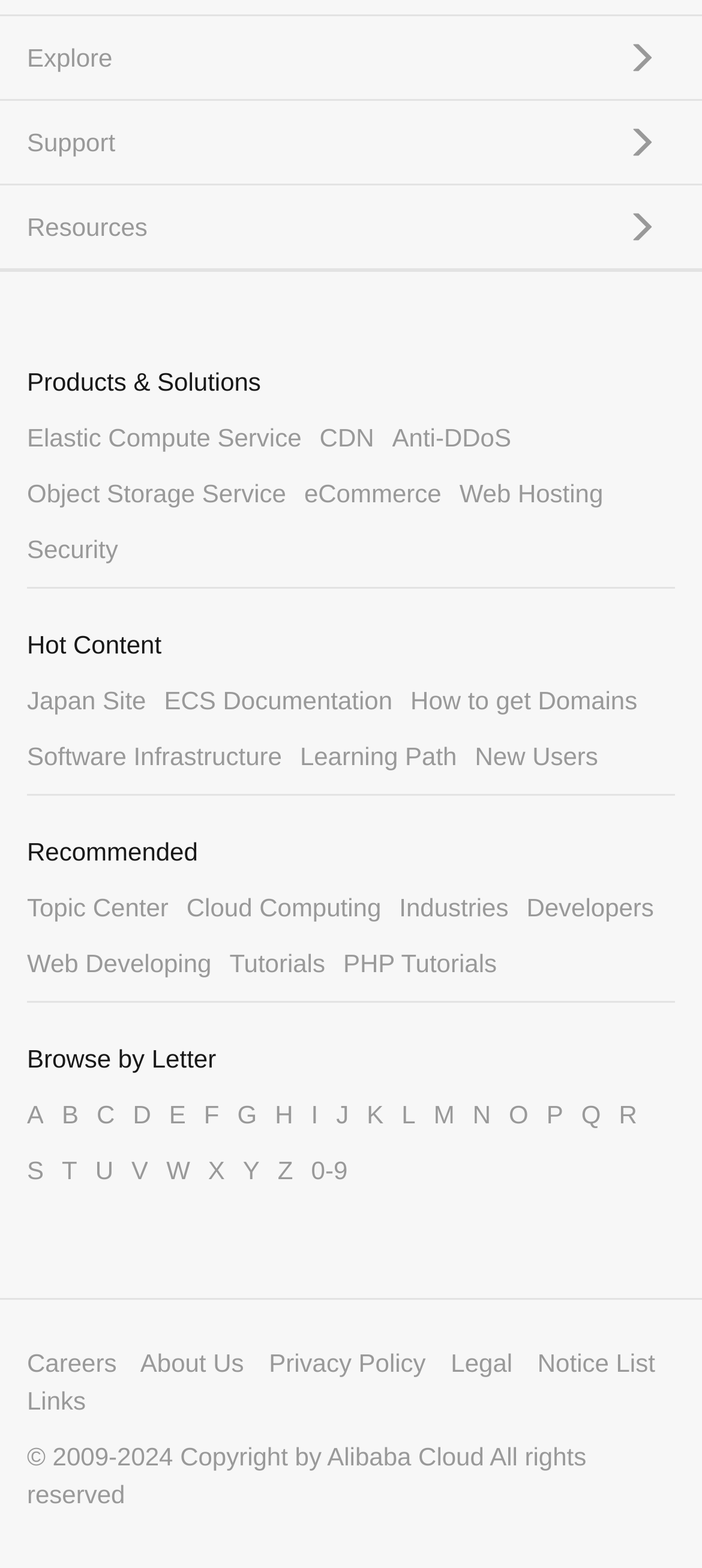Please give a succinct answer using a single word or phrase:
What is the last link listed under 'Recommended'?

Developers